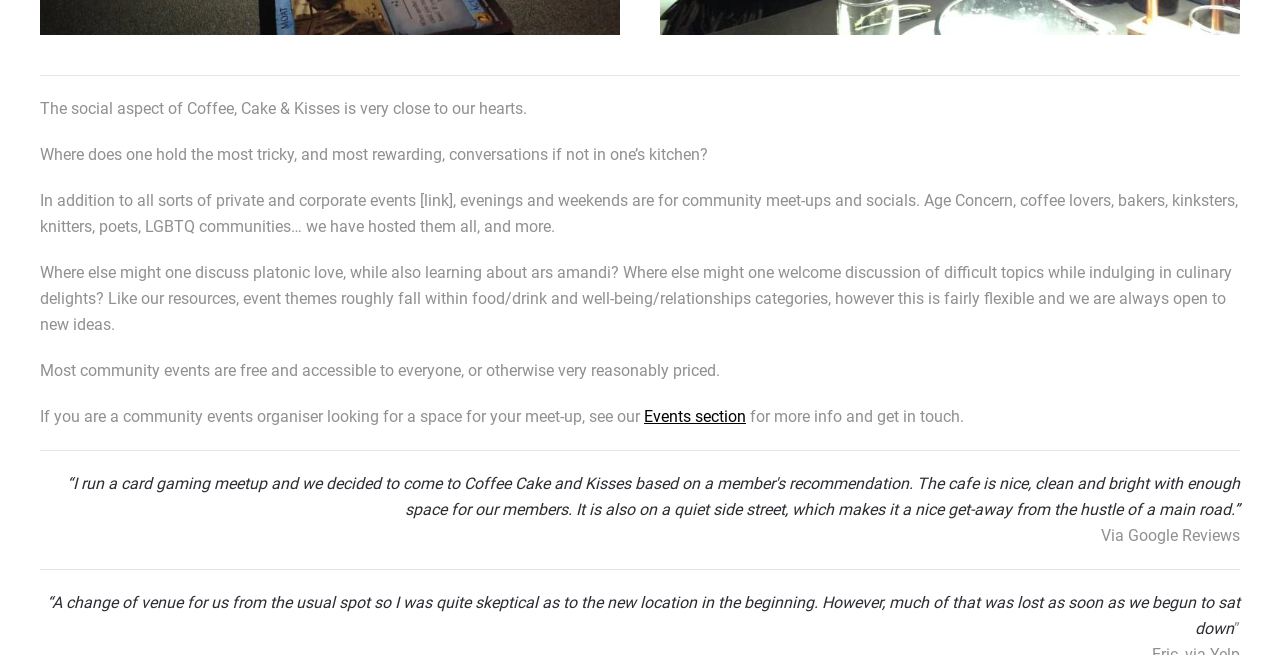Bounding box coordinates are to be given in the format (top-left x, top-left y, bottom-right x, bottom-right y). All values must be floating point numbers between 0 and 1. Provide the bounding box coordinate for the UI element described as: Events section

[0.503, 0.622, 0.583, 0.651]